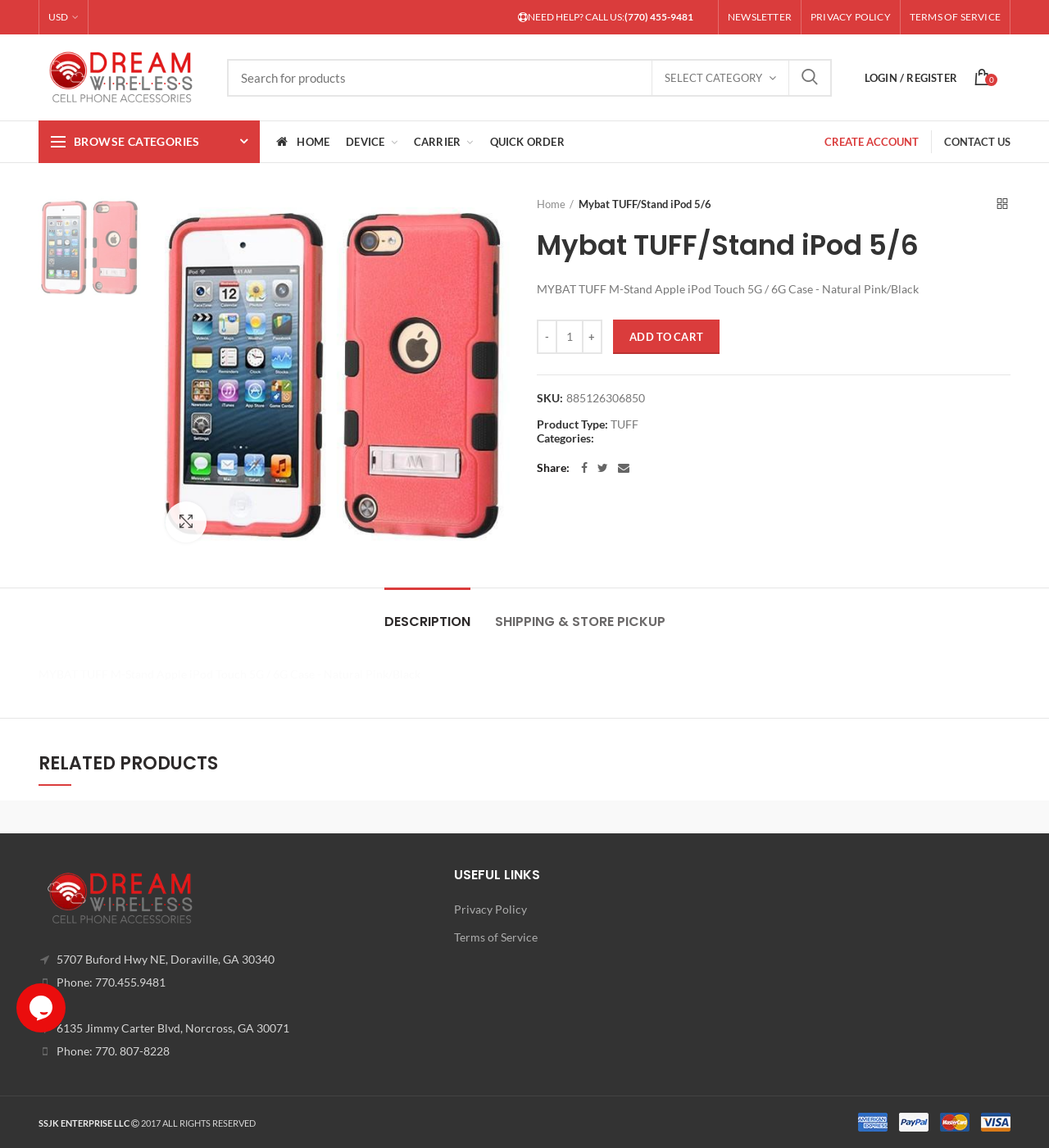What is the price of the product?
Answer the question with detailed information derived from the image.

I looked at the product details section, but I couldn't find the price of the product listed. It may be available on a different page or through customer support.